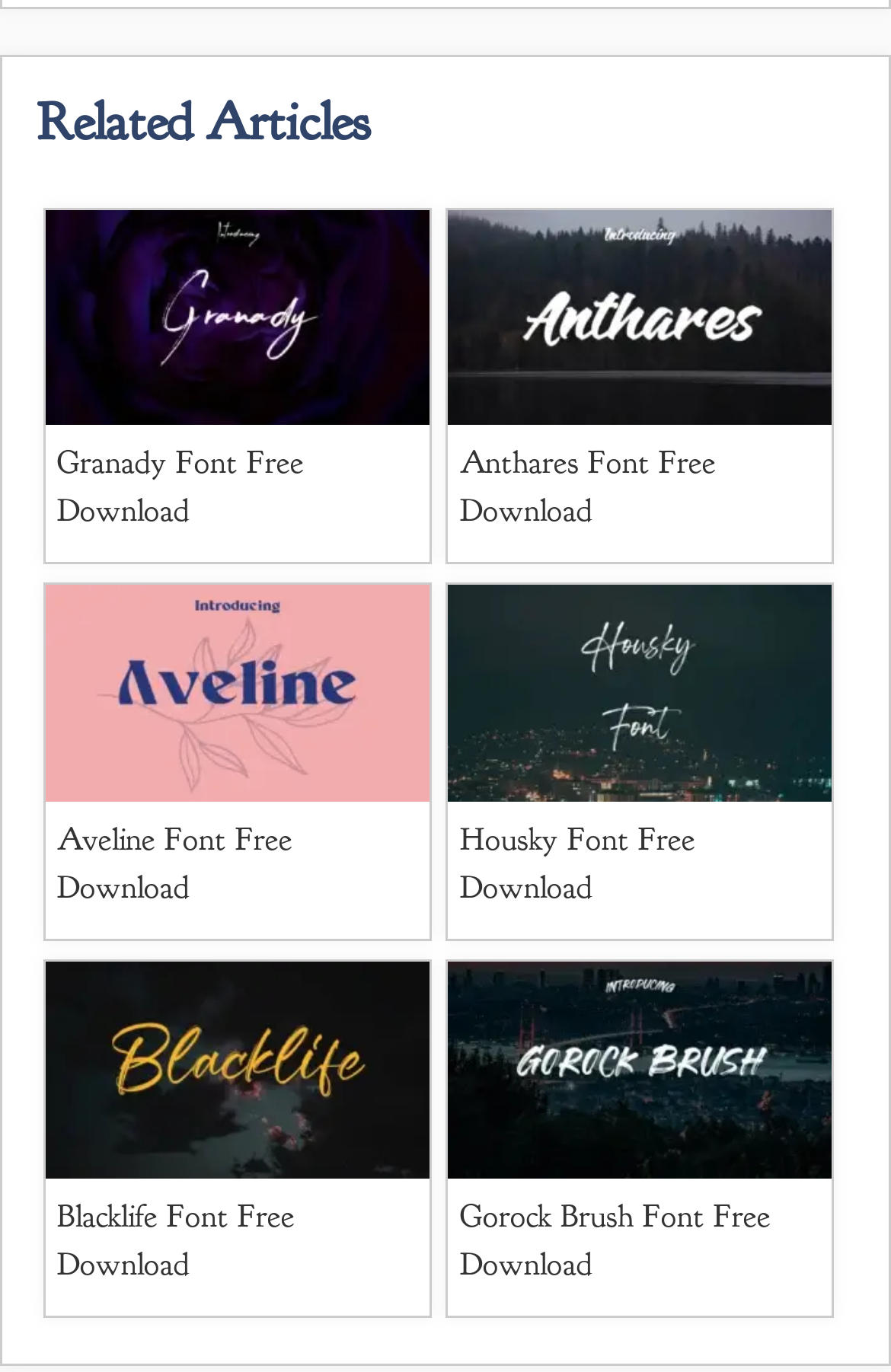How many links are there in each article?
From the image, provide a succinct answer in one word or a short phrase.

2